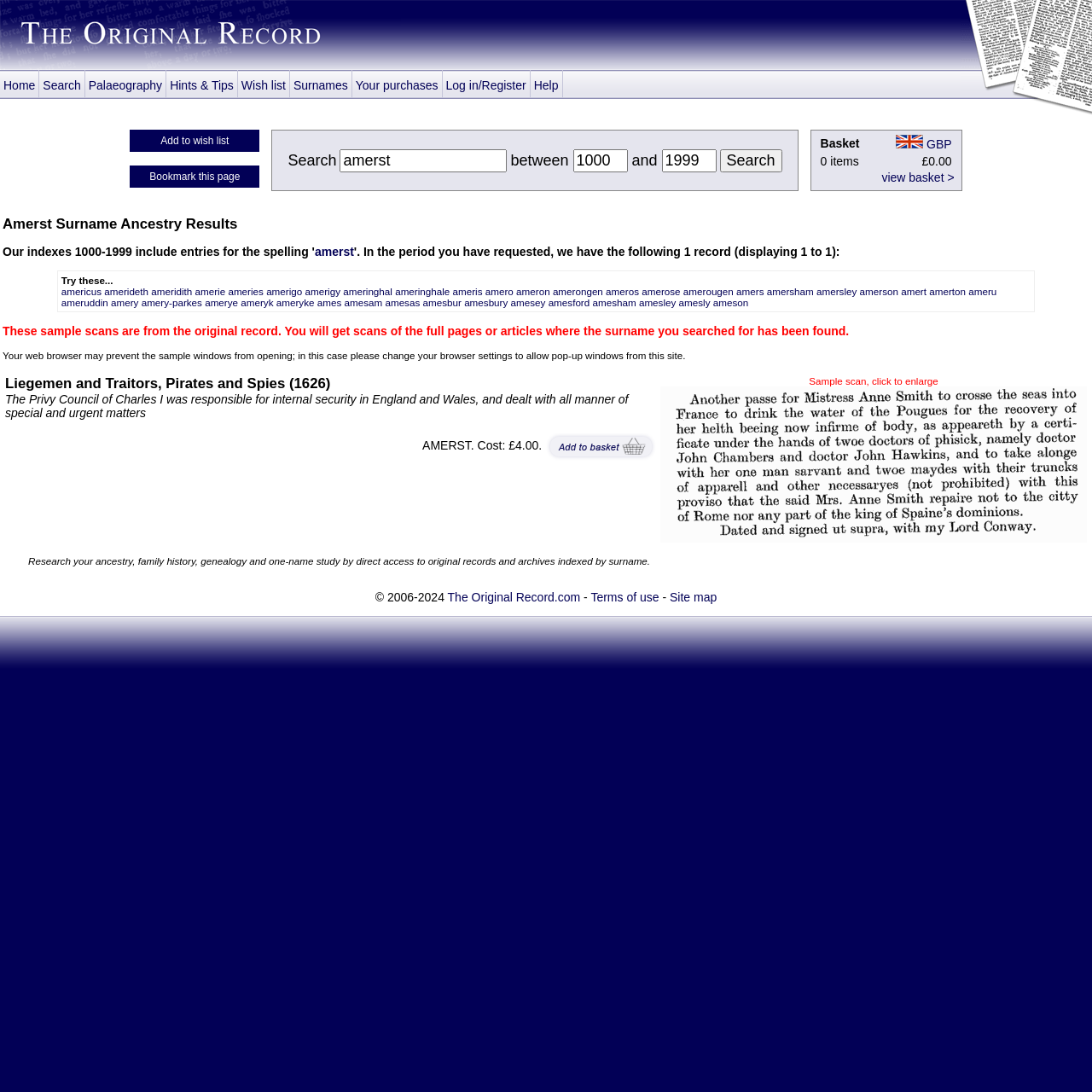Determine the bounding box coordinates of the region that needs to be clicked to achieve the task: "View basket".

[0.807, 0.156, 0.874, 0.169]